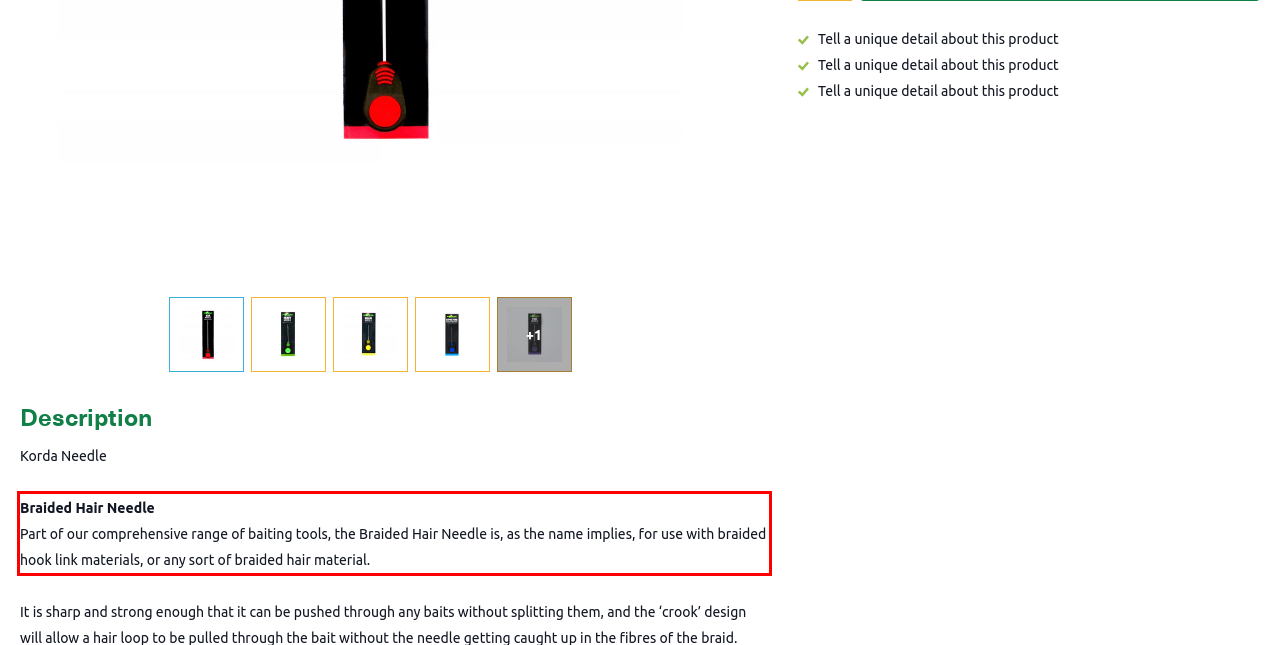Review the screenshot of the webpage and recognize the text inside the red rectangle bounding box. Provide the extracted text content.

Braided Hair Needle Part of our comprehensive range of baiting tools, the Braided Hair Needle is, as the name implies, for use with braided hook link materials, or any sort of braided hair material.